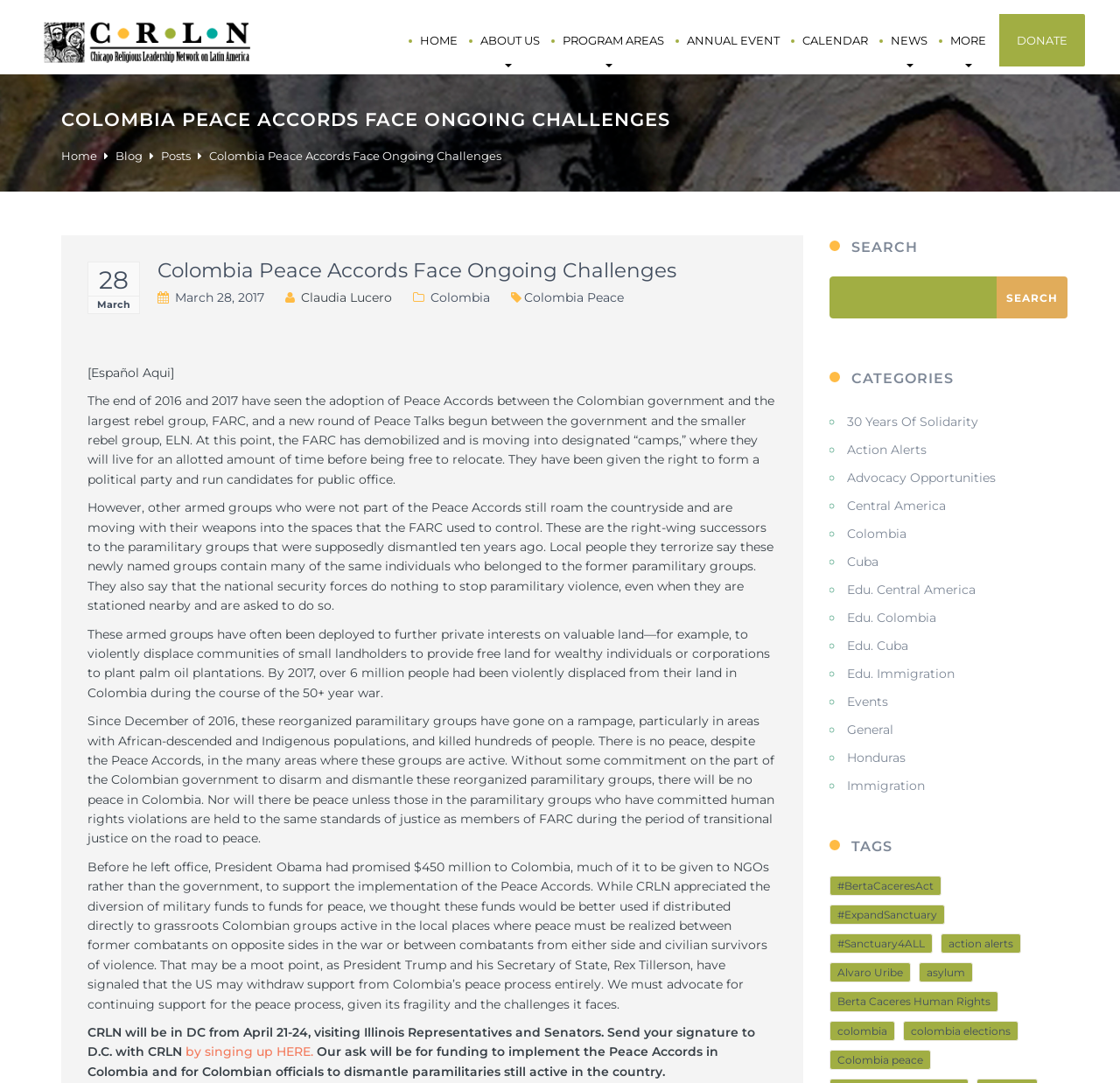Find the bounding box coordinates of the area that needs to be clicked in order to achieve the following instruction: "Read more about 'Colombia Peace Accords Face Ongoing Challenges'". The coordinates should be specified as four float numbers between 0 and 1, i.e., [left, top, right, bottom].

[0.055, 0.101, 0.945, 0.12]